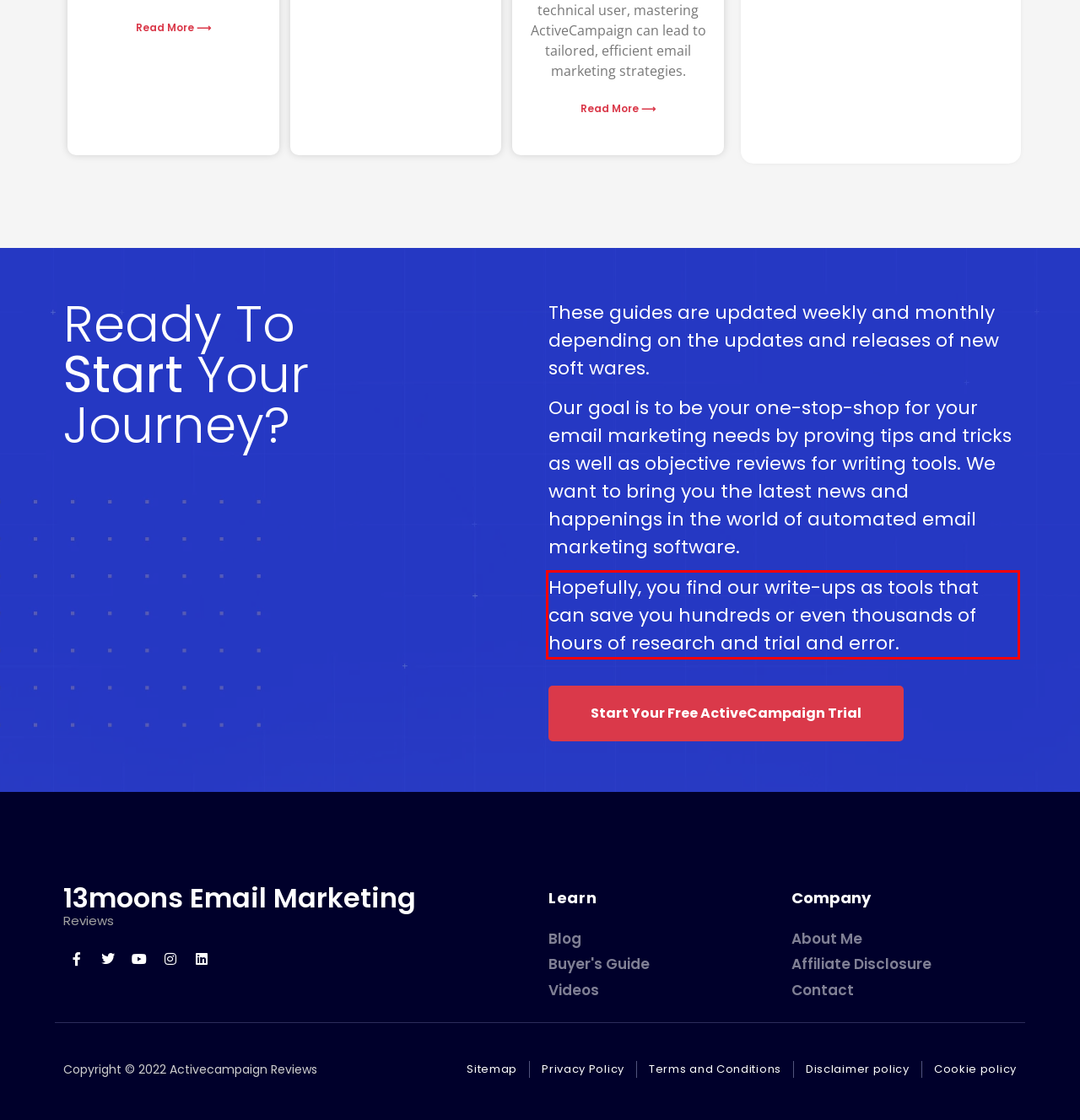Your task is to recognize and extract the text content from the UI element enclosed in the red bounding box on the webpage screenshot.

Hopefully, you find our write-ups as tools that can save you hundreds or even thousands of hours of research and trial and error.